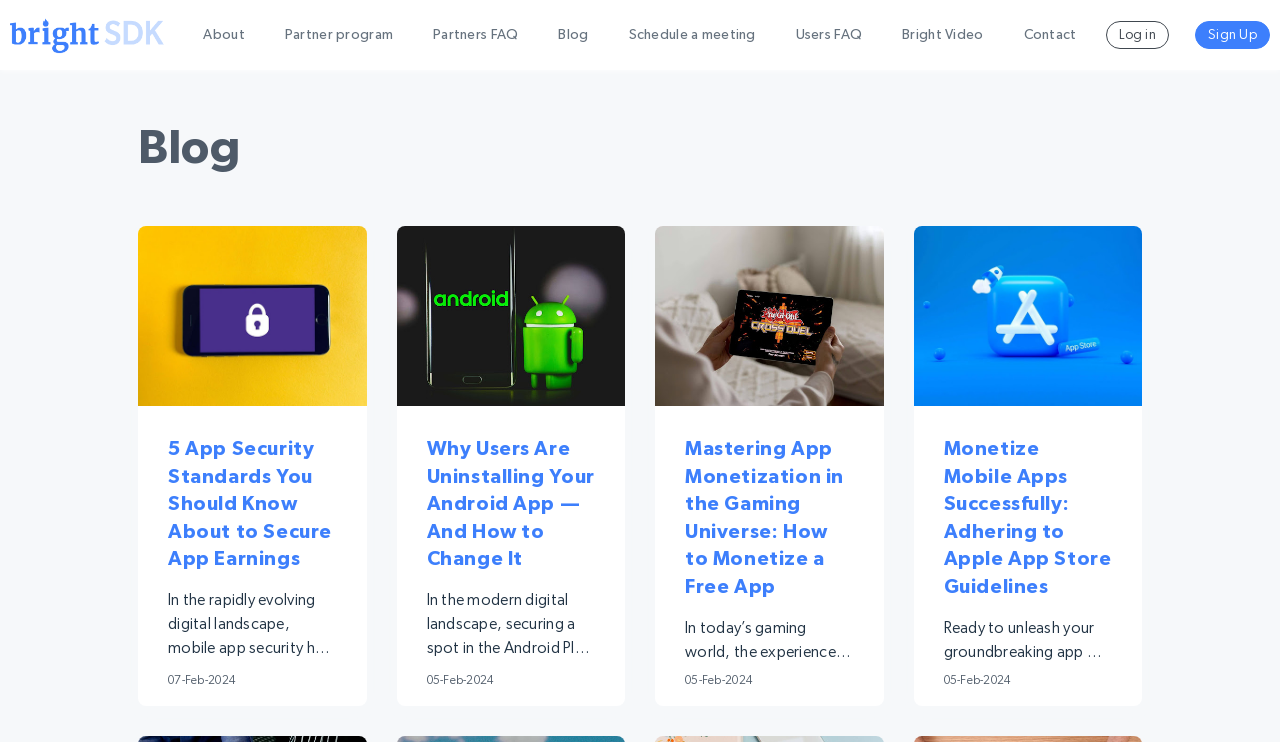From the screenshot, find the bounding box of the UI element matching this description: "Schedule a meeting". Supply the bounding box coordinates in the form [left, top, right, bottom], each a float between 0 and 1.

[0.491, 0.034, 0.59, 0.06]